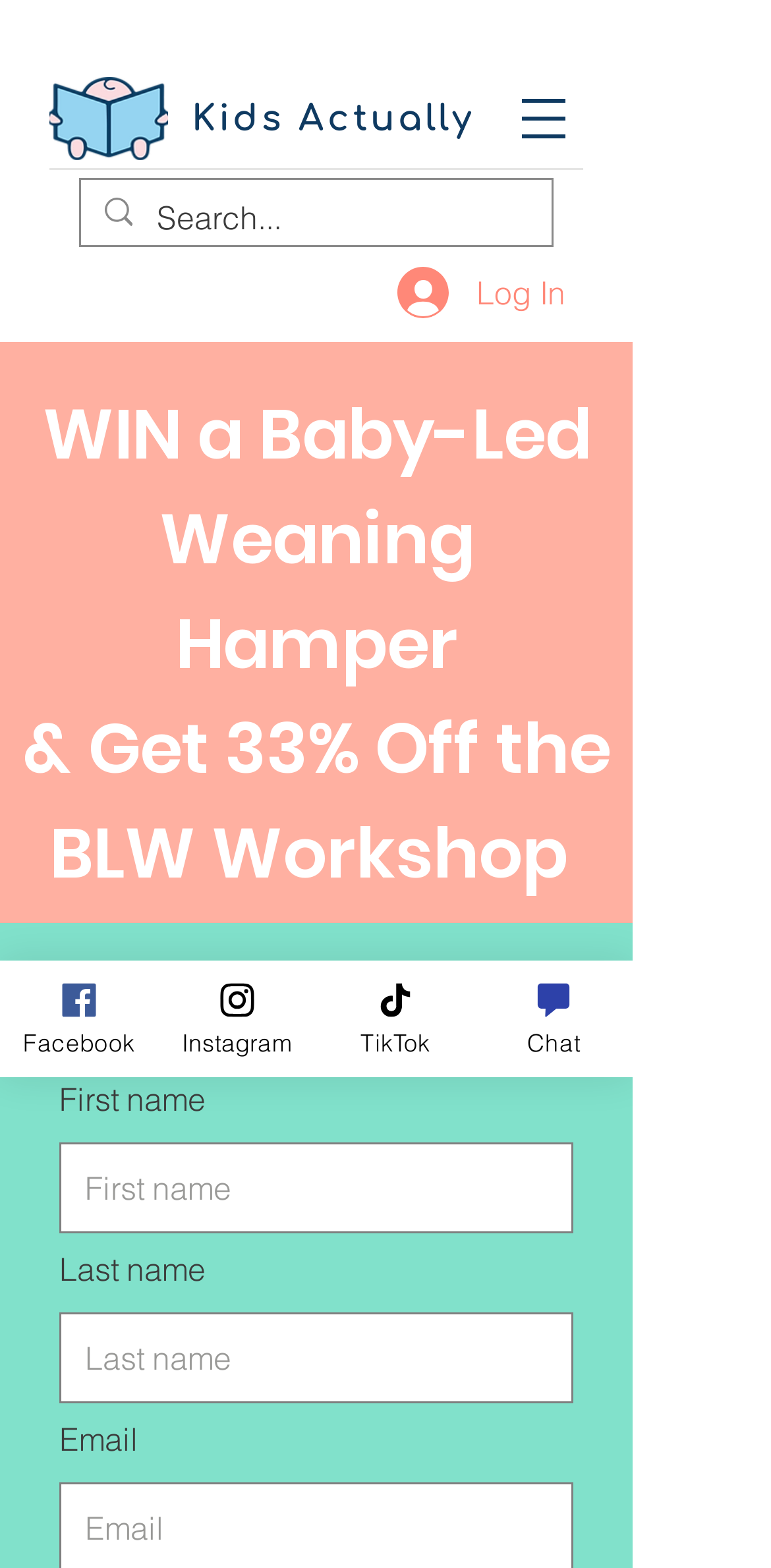Could you provide the bounding box coordinates for the portion of the screen to click to complete this instruction: "go to louis vuitton outlet online"?

None